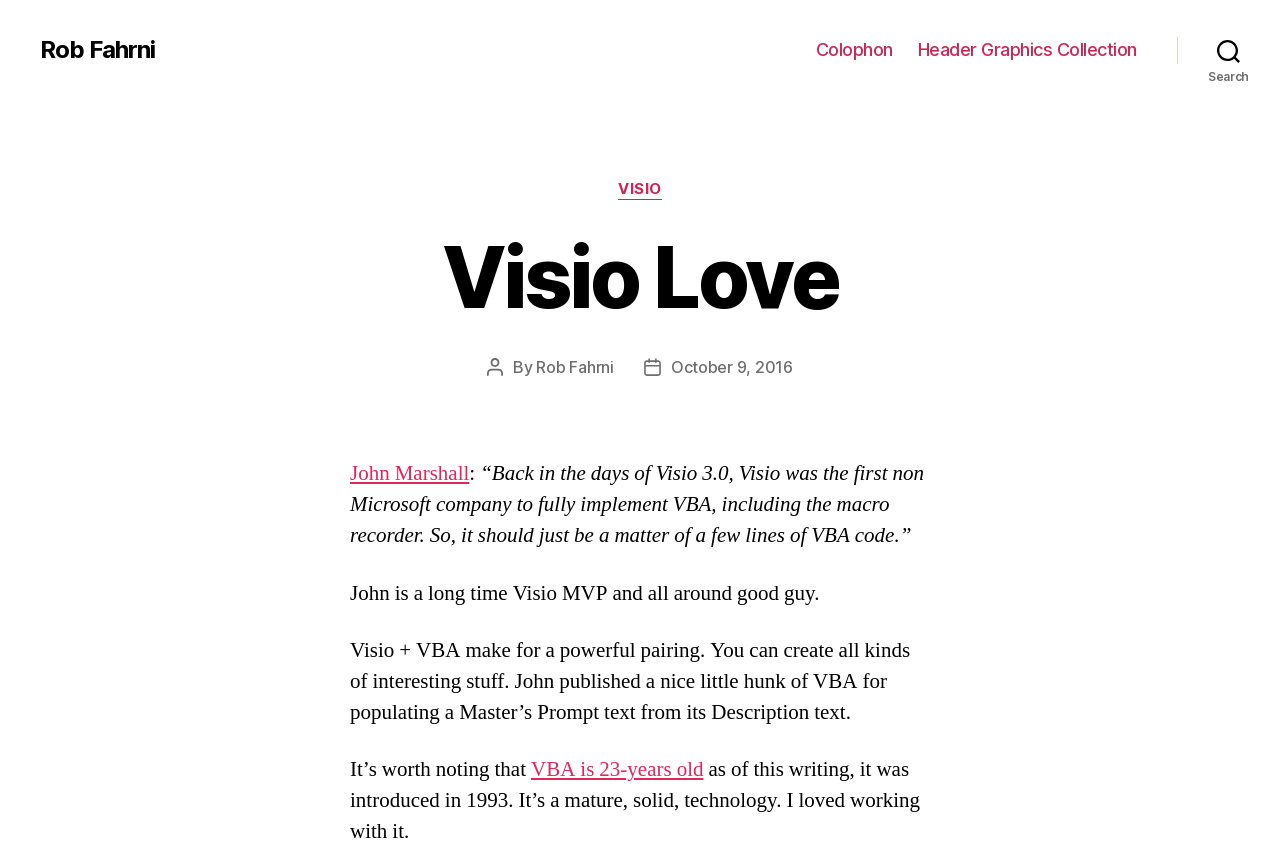Respond to the question below with a single word or phrase: Who is mentioned as a long-time Visio MVP?

John Marshall